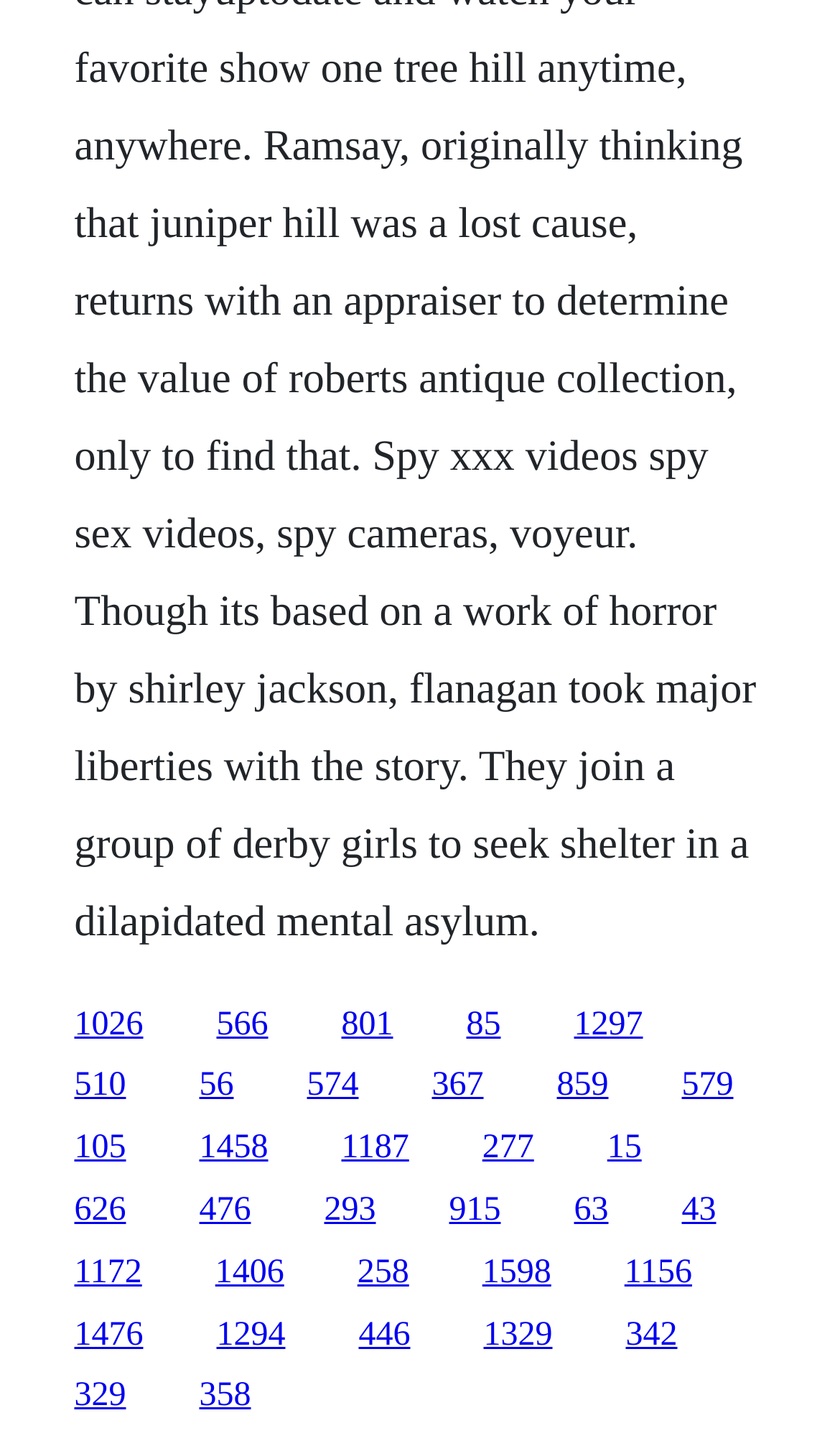Can you show the bounding box coordinates of the region to click on to complete the task described in the instruction: "access the fifteenth link"?

[0.663, 0.738, 0.724, 0.764]